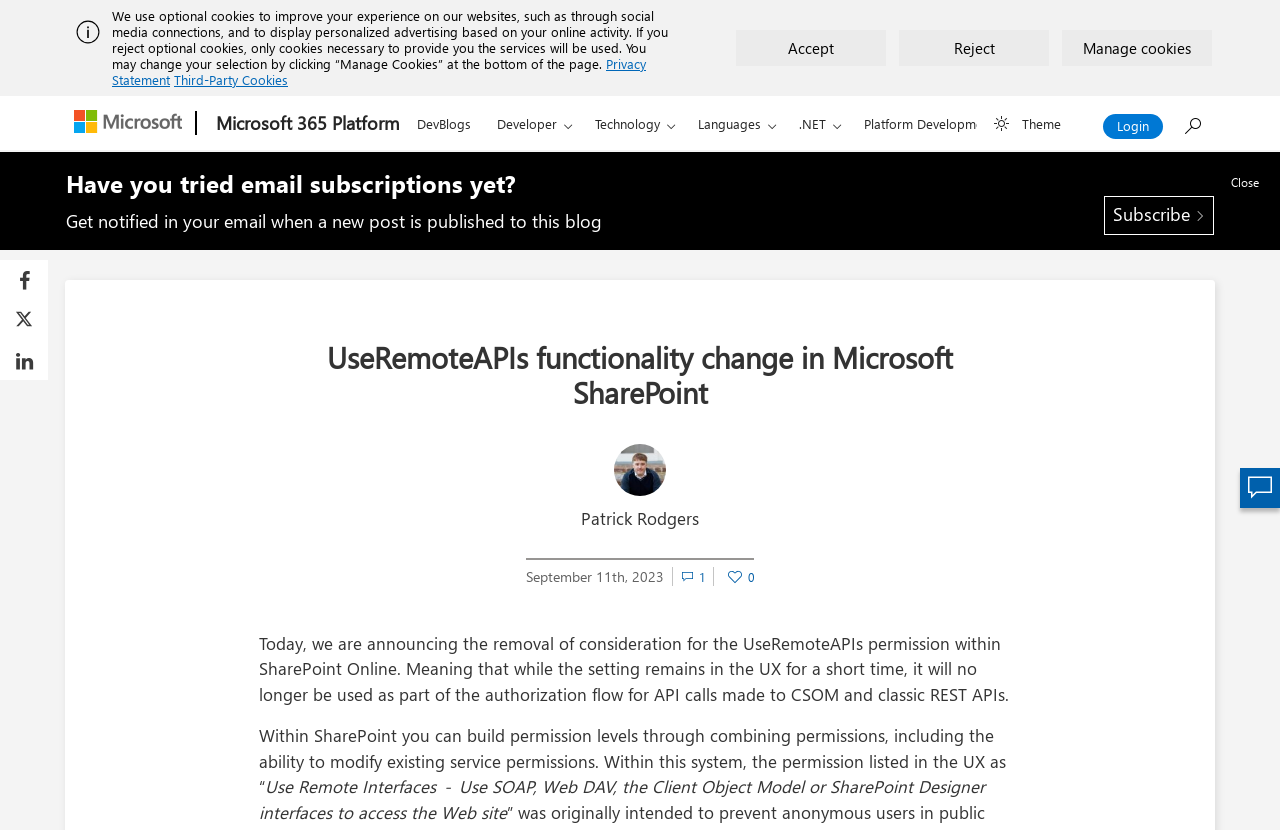Please determine the main heading text of this webpage.

UseRemoteAPIs functionality change in Microsoft SharePoint